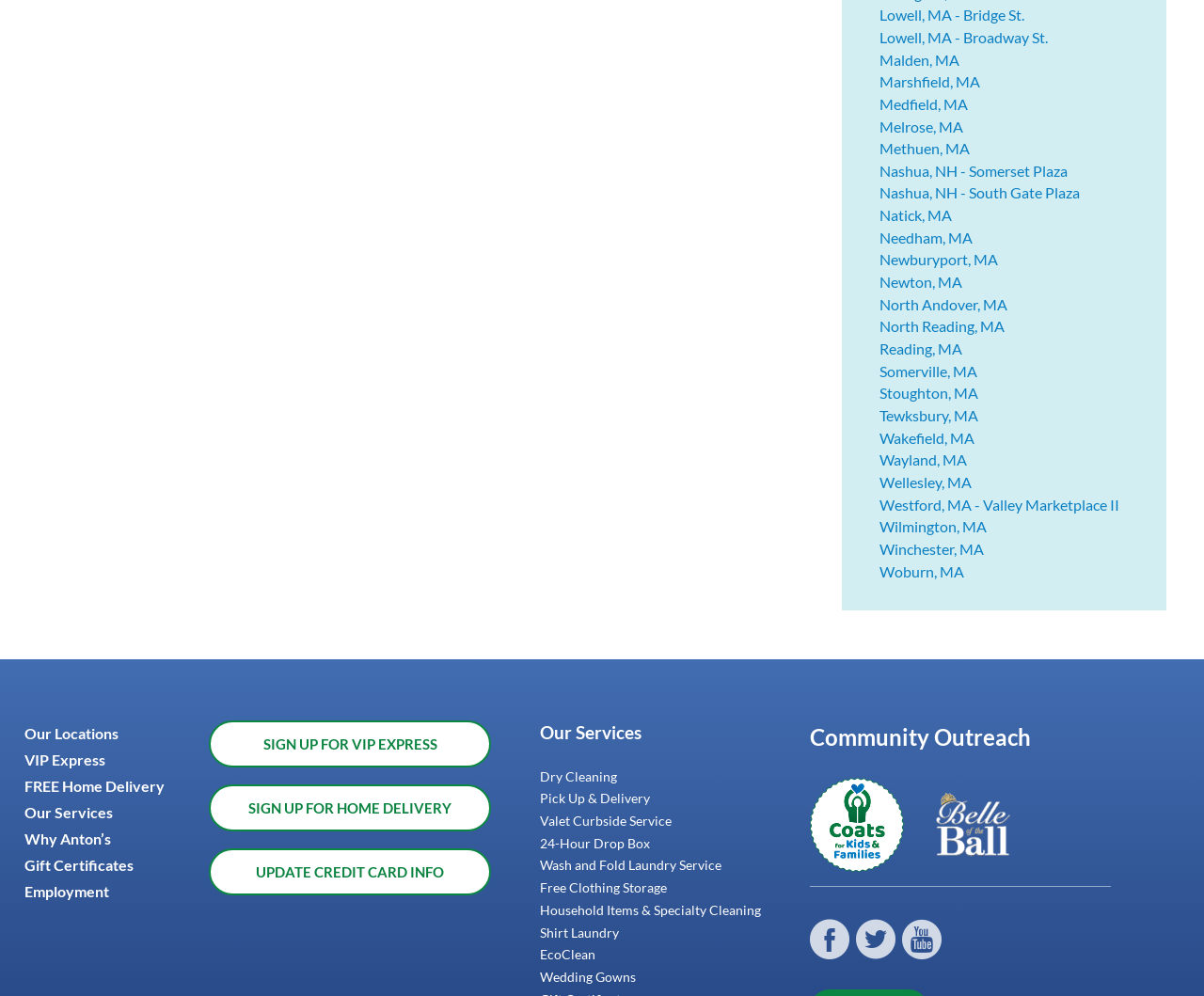What is the purpose of the 'Our Locations' link?
From the image, provide a succinct answer in one word or a short phrase.

To view locations